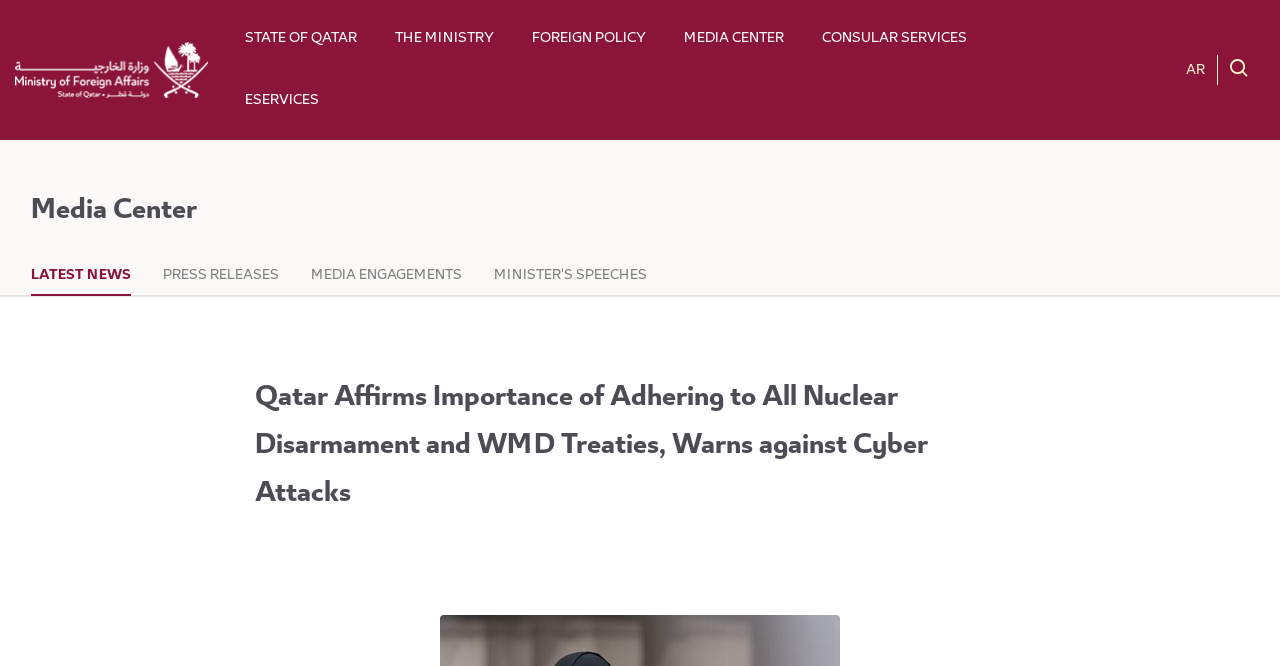Determine the coordinates of the bounding box that should be clicked to complete the instruction: "Toggle the menu". The coordinates should be represented by four float numbers between 0 and 1: [left, top, right, bottom].

[0.961, 0.084, 0.975, 0.12]